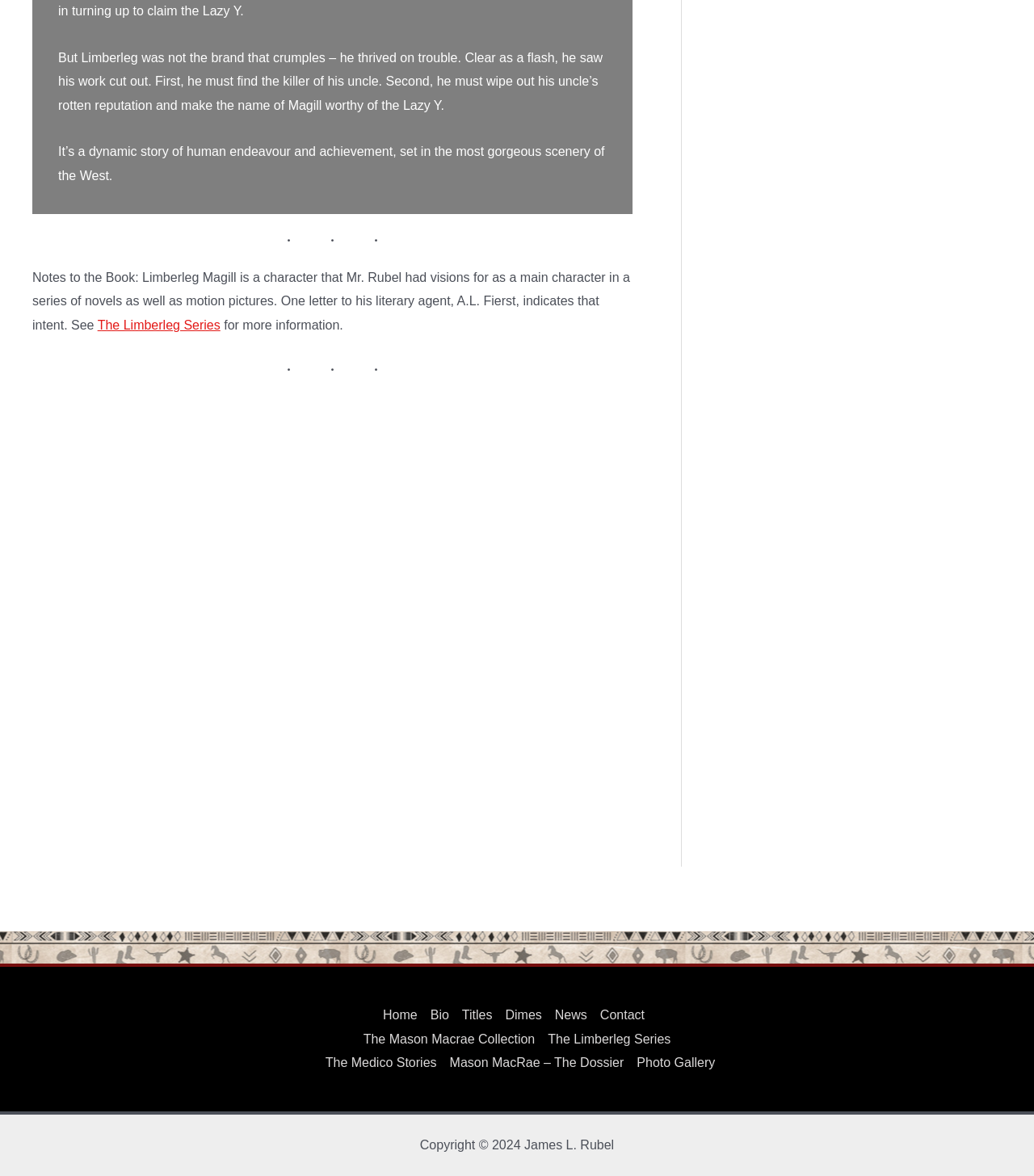Using the provided element description: "The Mason Macrae Collection", determine the bounding box coordinates of the corresponding UI element in the screenshot.

[0.345, 0.873, 0.524, 0.894]